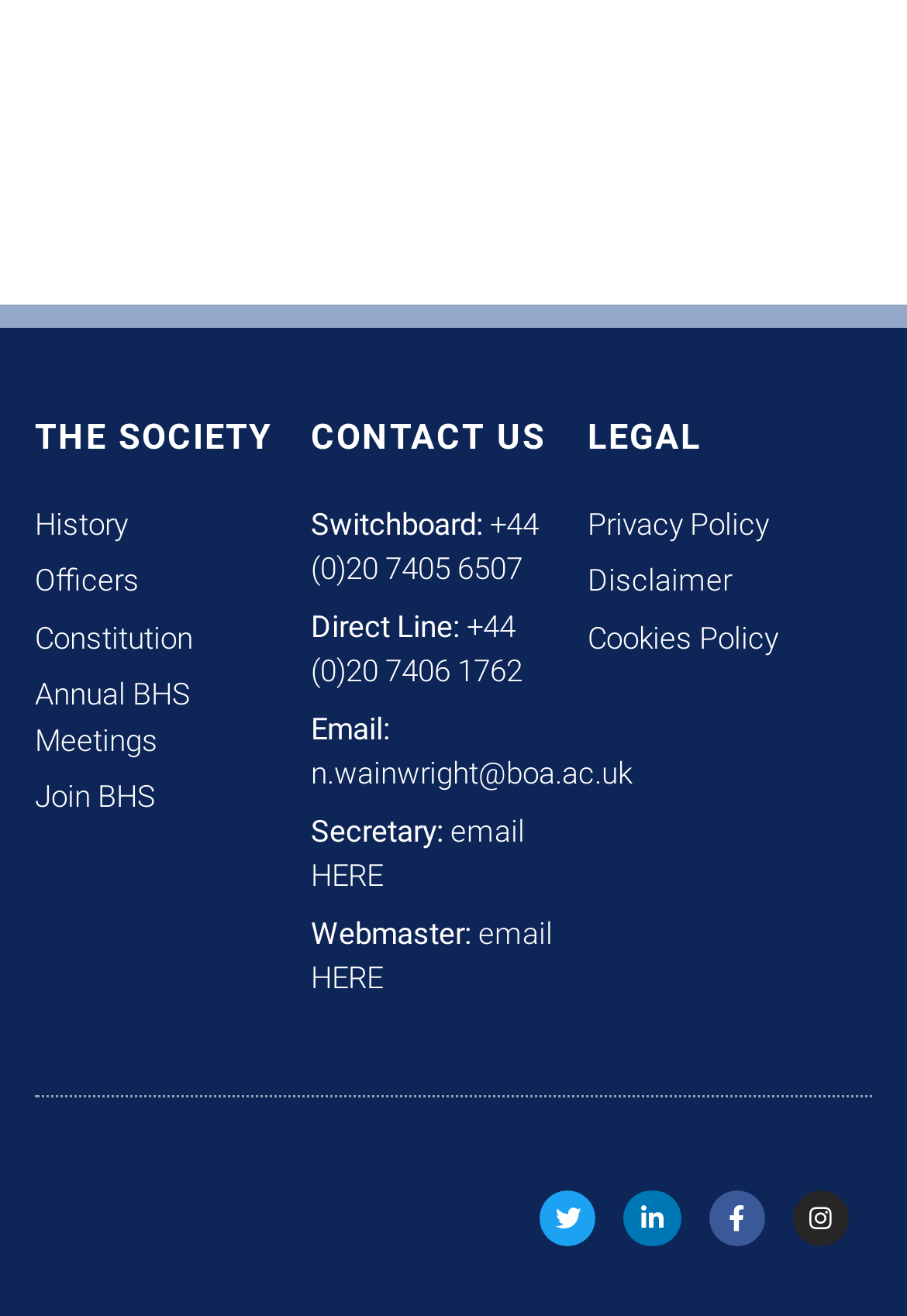Please locate the clickable area by providing the bounding box coordinates to follow this instruction: "Follow on Twitter".

[0.596, 0.904, 0.658, 0.947]